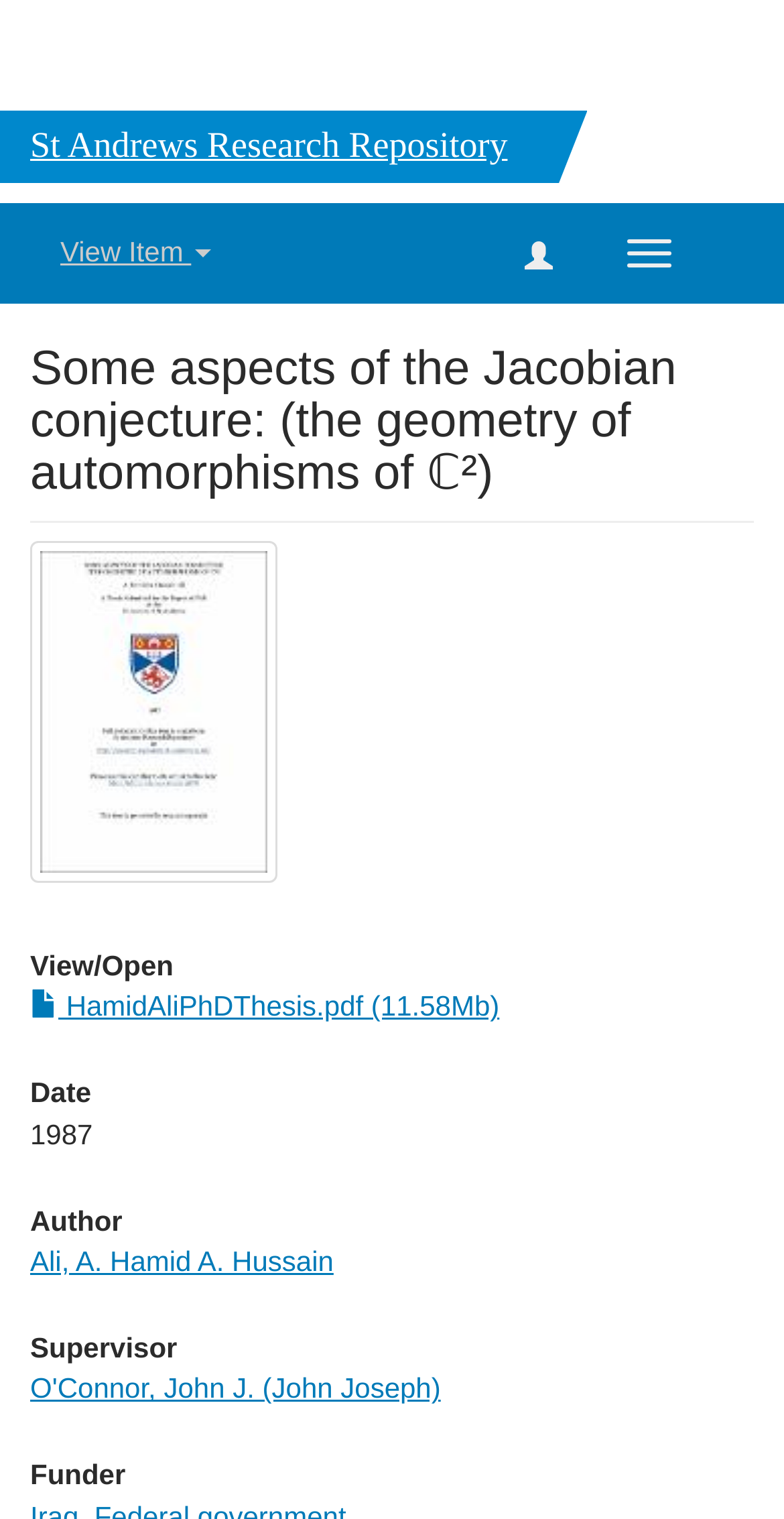What is the year of publication?
Using the image, respond with a single word or phrase.

1987